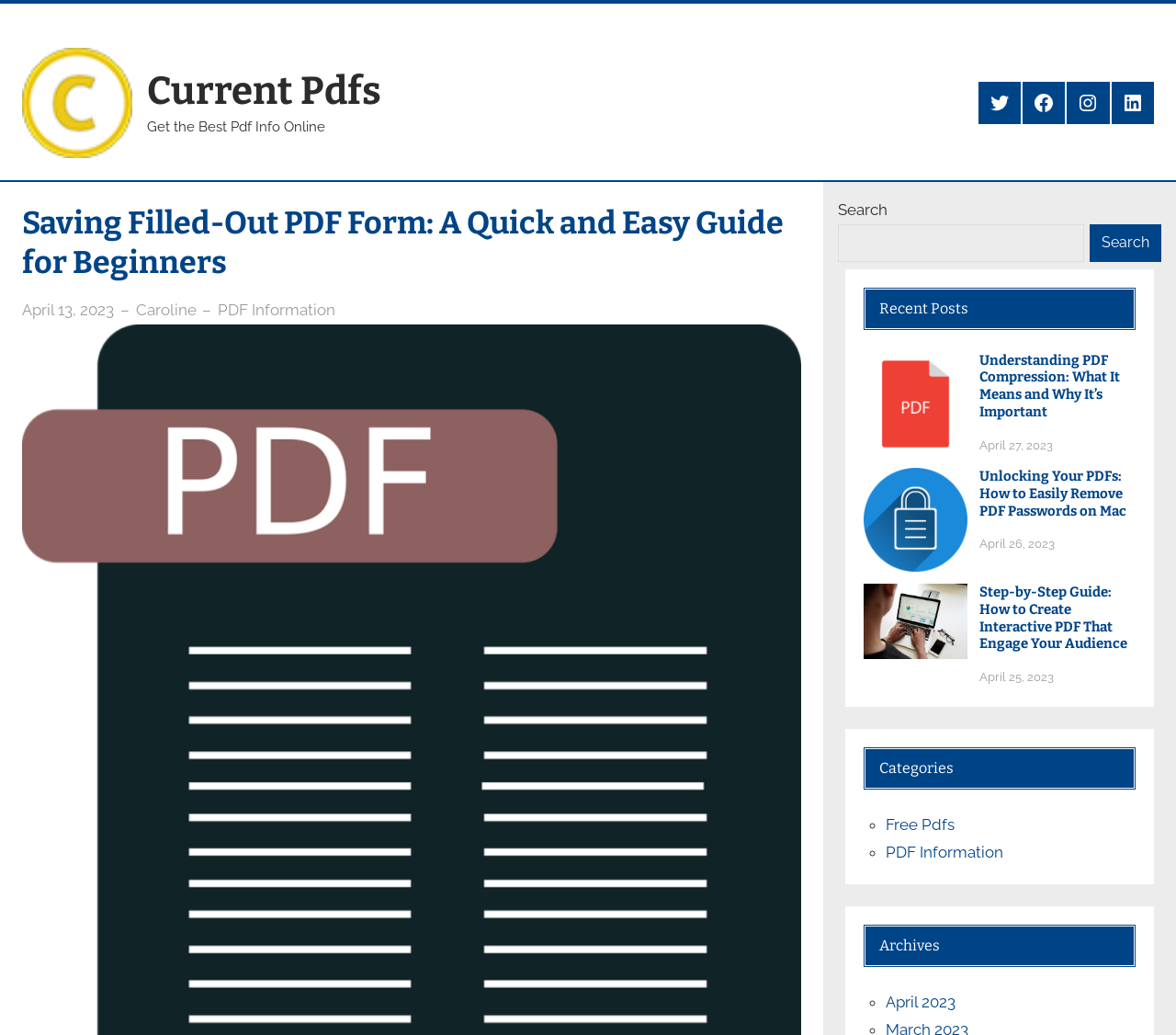Please locate the bounding box coordinates of the element that should be clicked to achieve the given instruction: "Explore the category of free PDFs".

[0.753, 0.788, 0.812, 0.805]